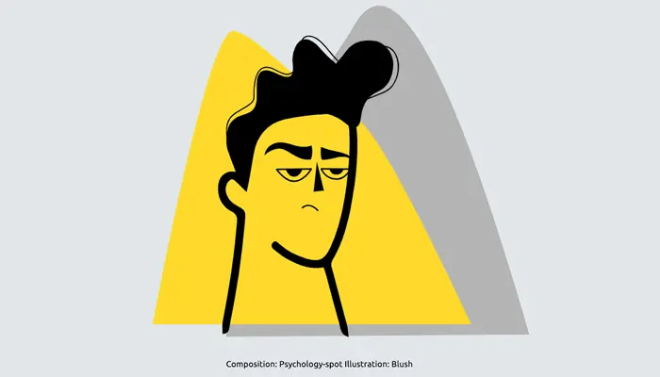What colors are used in the background?
Refer to the image and offer an in-depth and detailed answer to the question.

The background of the illustration includes vibrant yellow and subtle gray shapes, which enhance the emotional tone of the illustration and align with the theme of exploring contempt and self-worth.